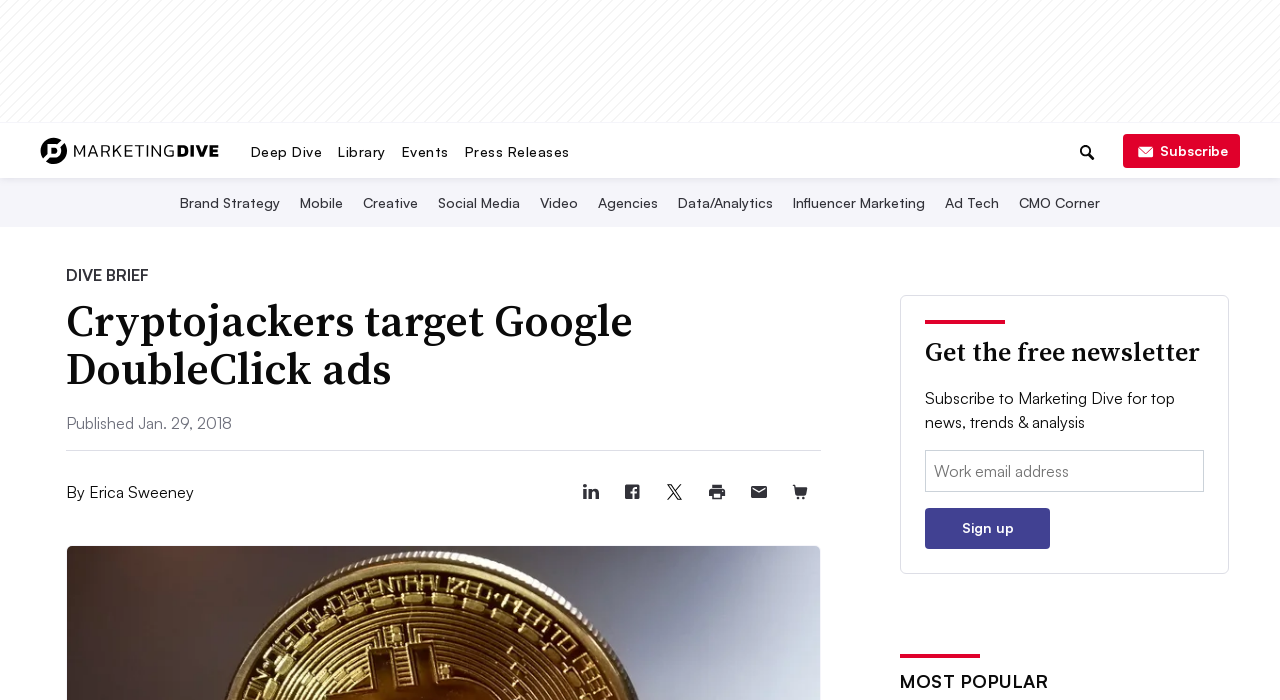Locate the bounding box of the UI element defined by this description: "aria-label="Share article with email"". The coordinates should be given as four float numbers between 0 and 1, formatted as [left, top, right, bottom].

[0.576, 0.673, 0.609, 0.733]